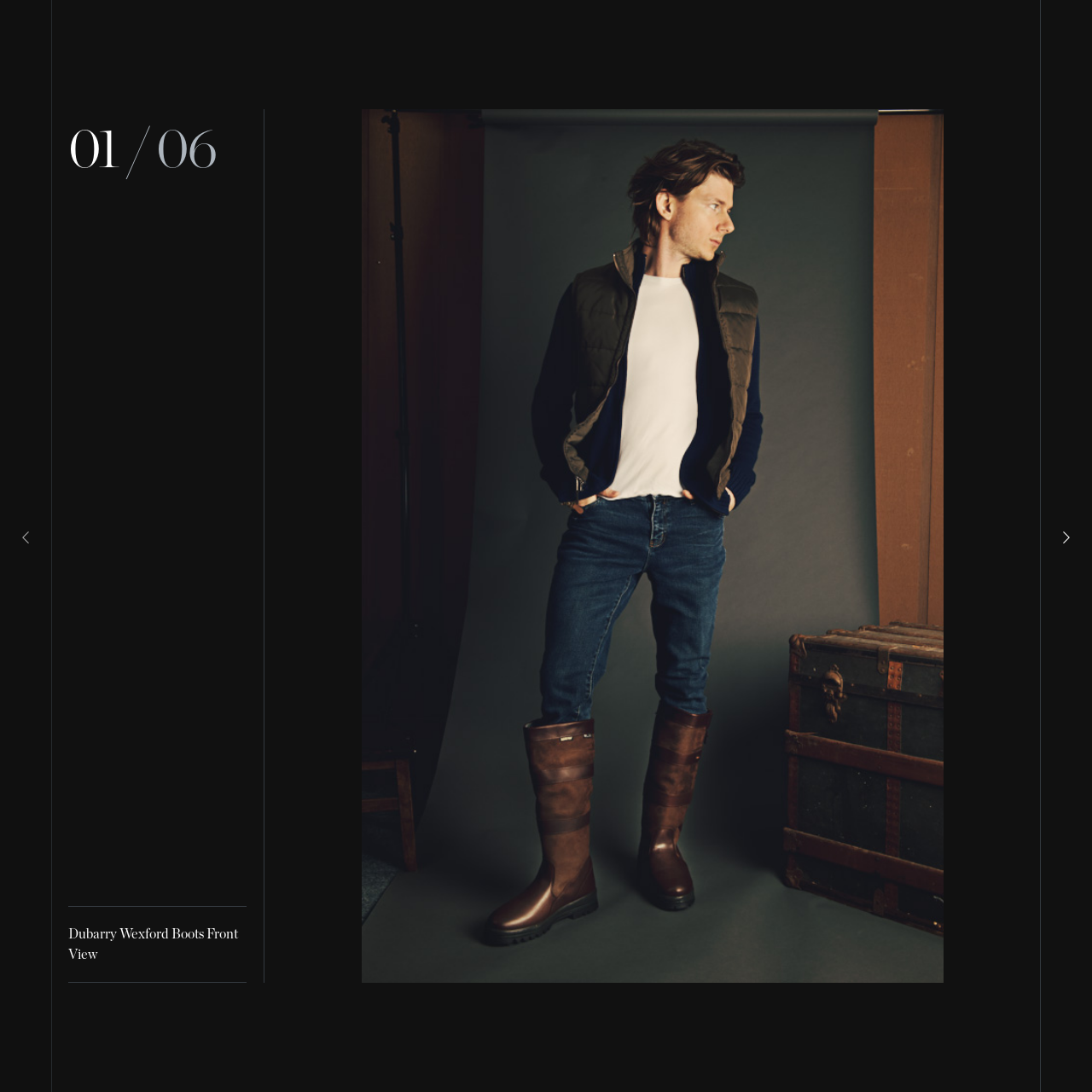Pay attention to the image highlighted by the red border, What is the color of the boots? Please give a one-word or short phrase answer.

Classic